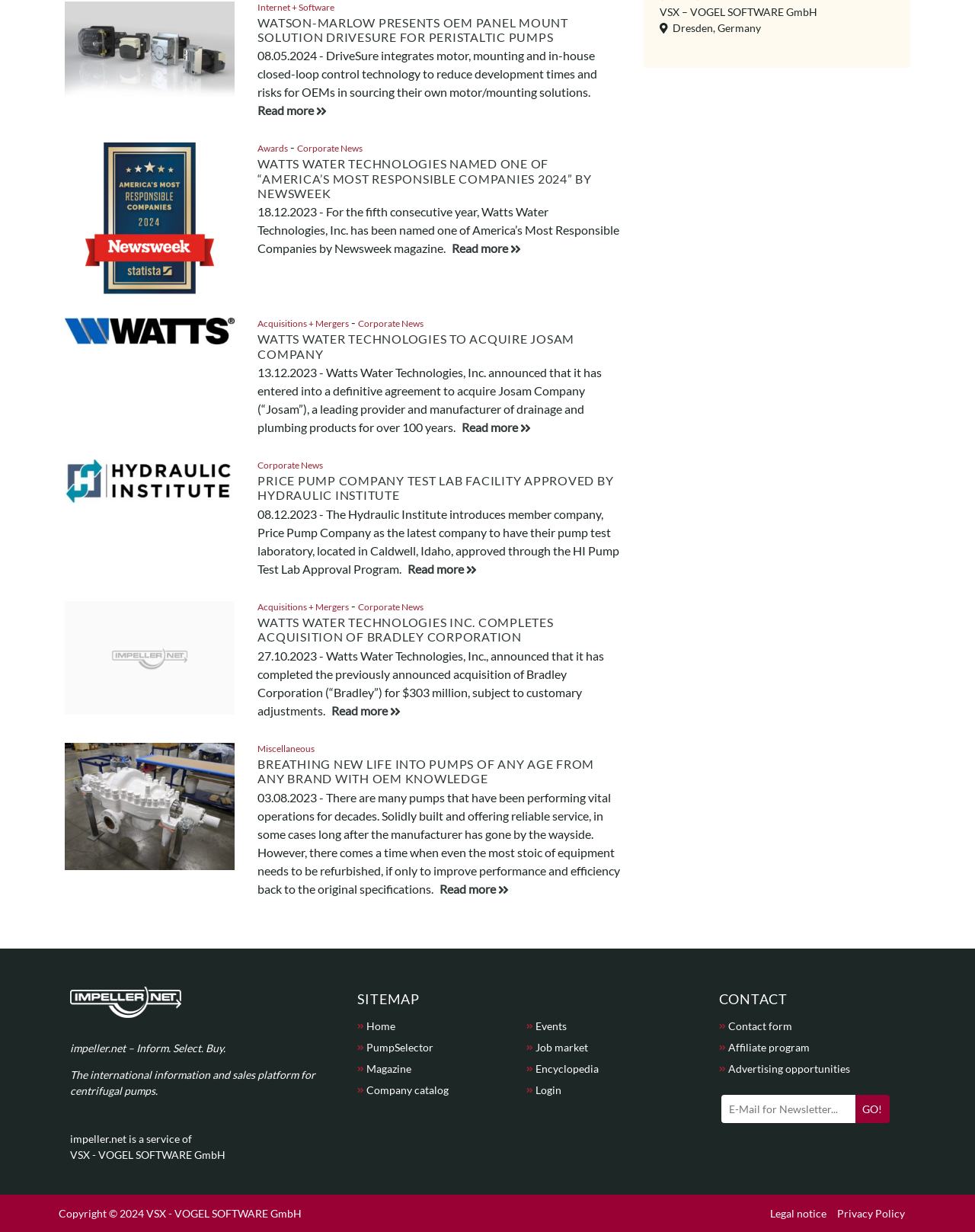Locate the coordinates of the bounding box for the clickable region that fulfills this instruction: "like this post".

None